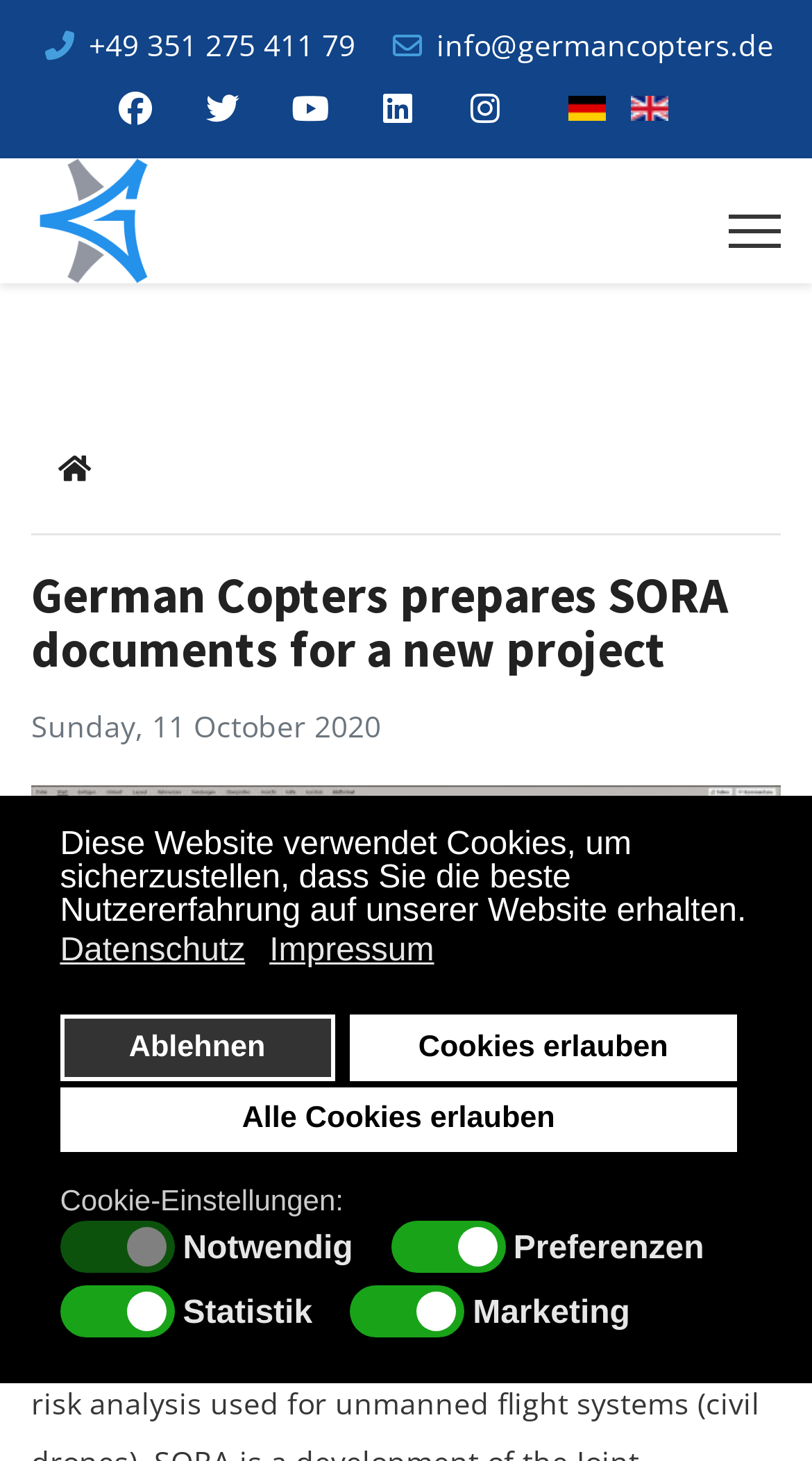Please locate the bounding box coordinates of the element that should be clicked to achieve the given instruction: "Go to the home page".

[0.038, 0.294, 0.146, 0.348]